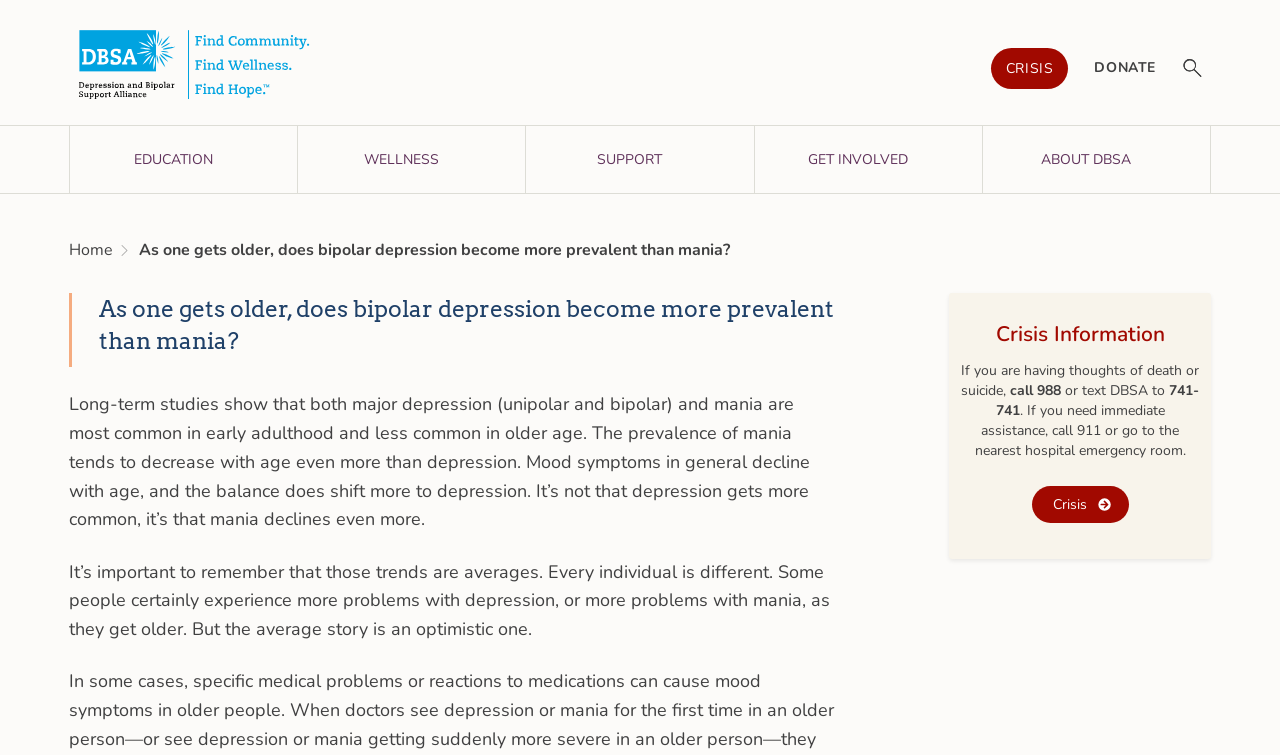Find the bounding box coordinates for the HTML element described as: "About DBSA". The coordinates should consist of four float values between 0 and 1, i.e., [left, top, right, bottom].

[0.767, 0.165, 0.946, 0.256]